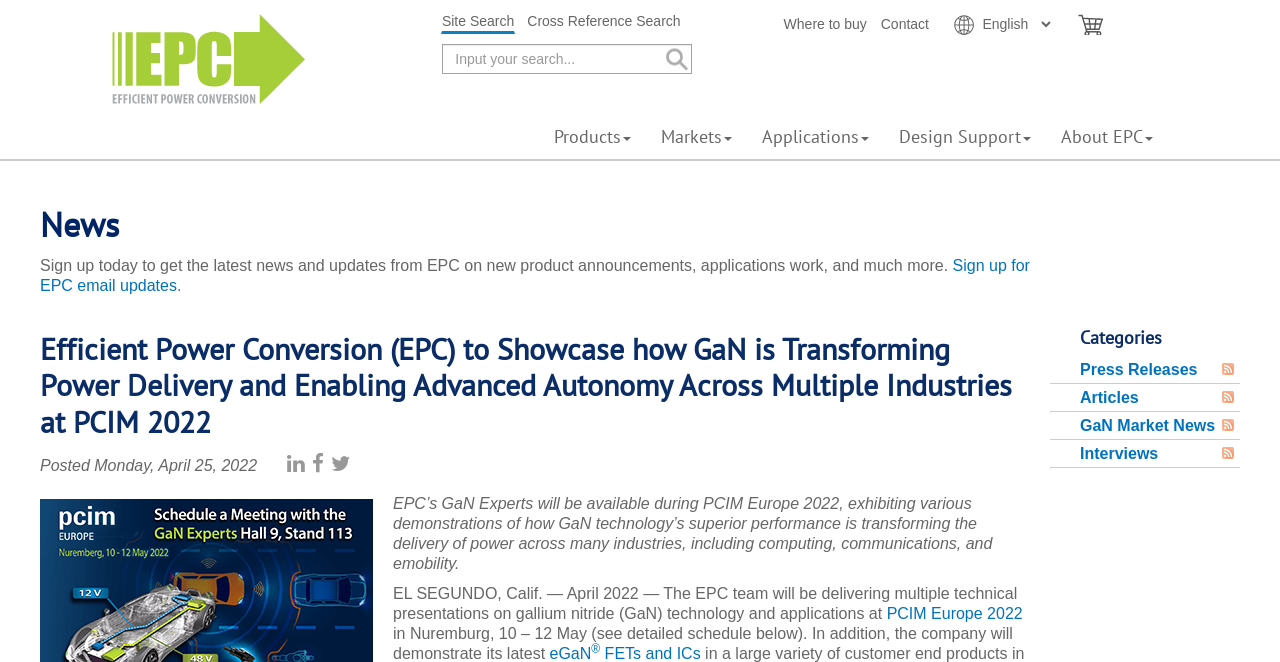Kindly determine the bounding box coordinates for the area that needs to be clicked to execute this instruction: "Learn about EPC's products".

[0.421, 0.169, 0.505, 0.24]